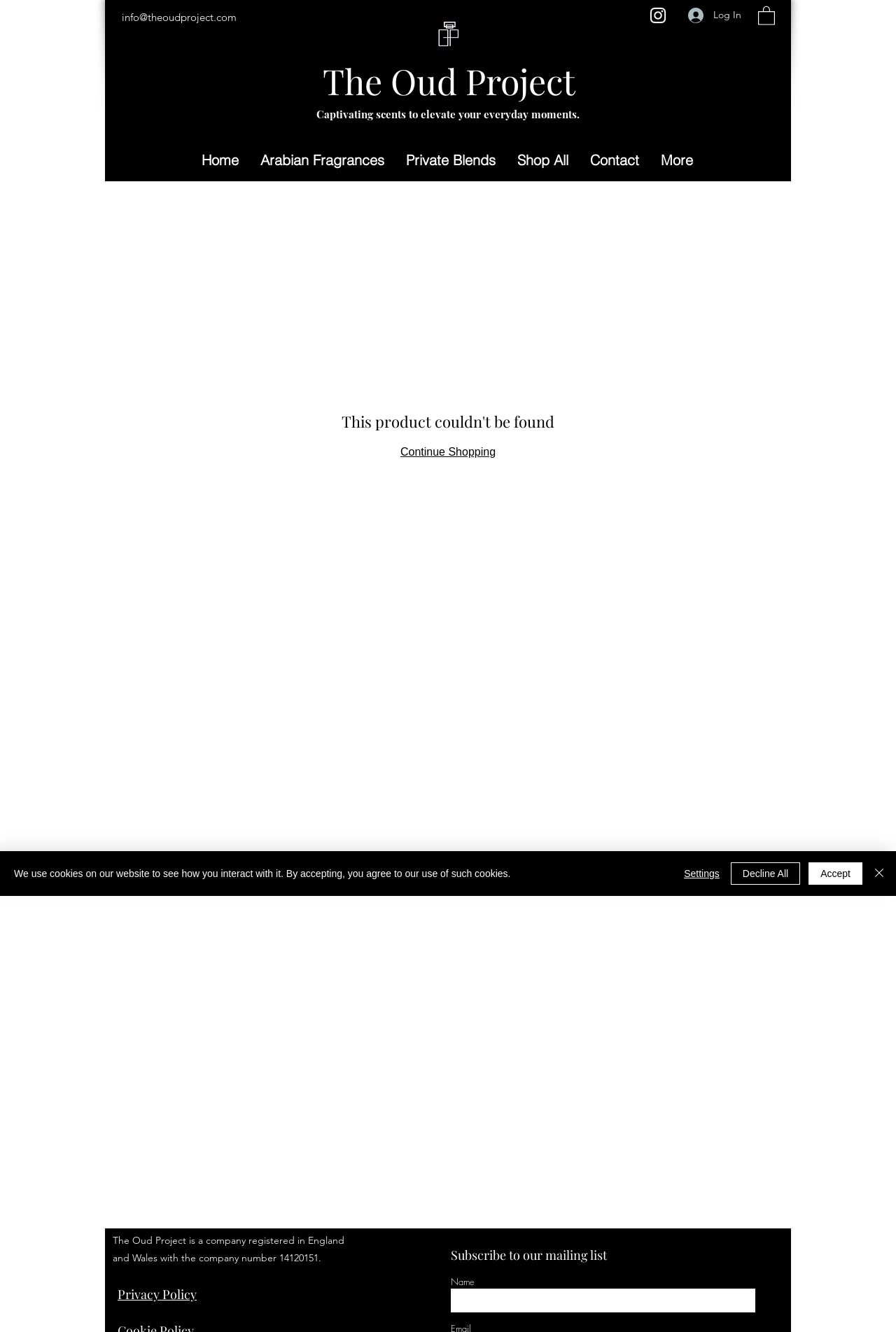Use one word or a short phrase to answer the question provided: 
What is the purpose of the 'Log In' button?

To log in to the website